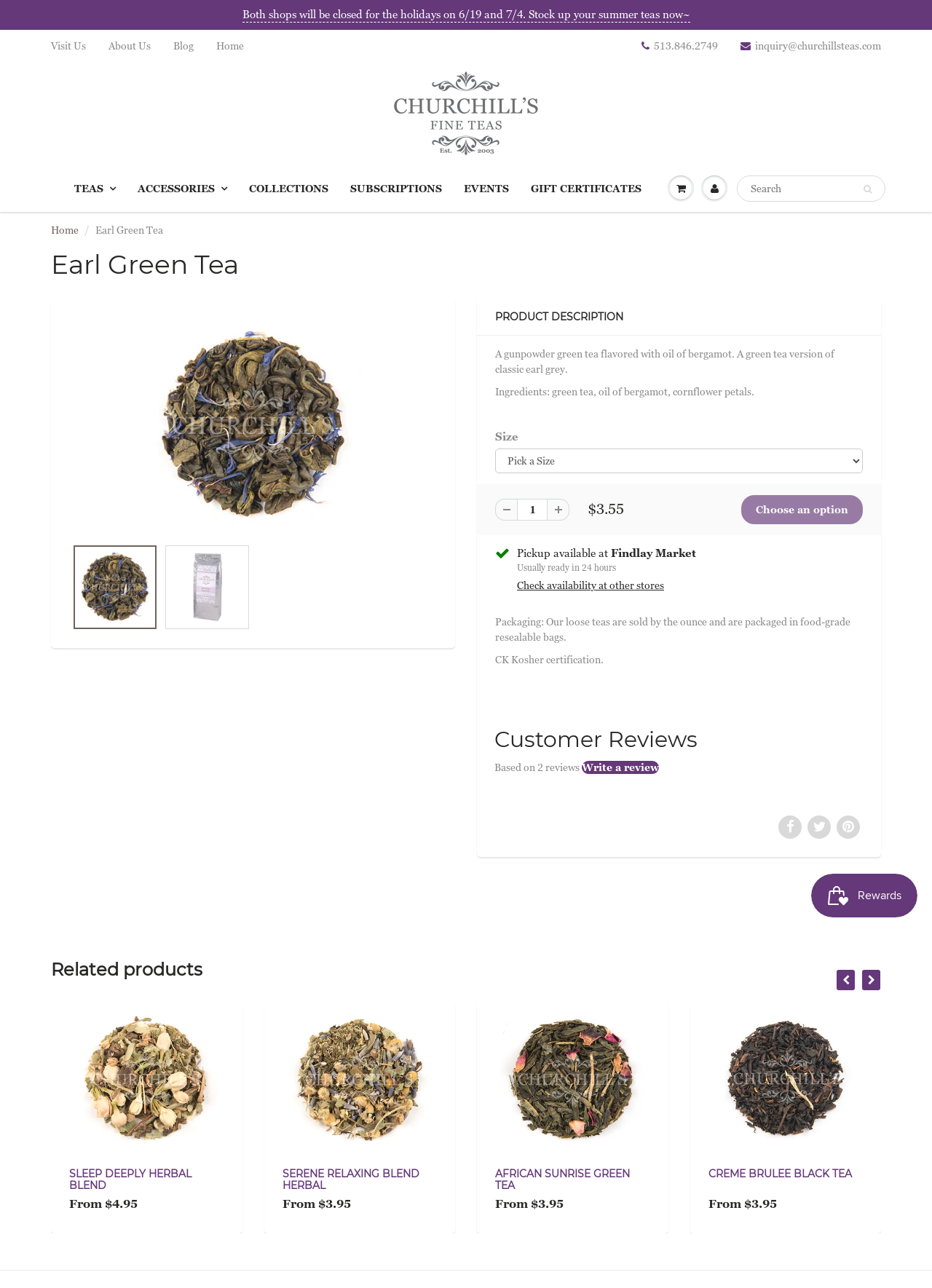What is the price of the product?
Based on the content of the image, thoroughly explain and answer the question.

I found the price of the product by looking at the webpage content, specifically the section that describes the product details, where it says '$3.55'.